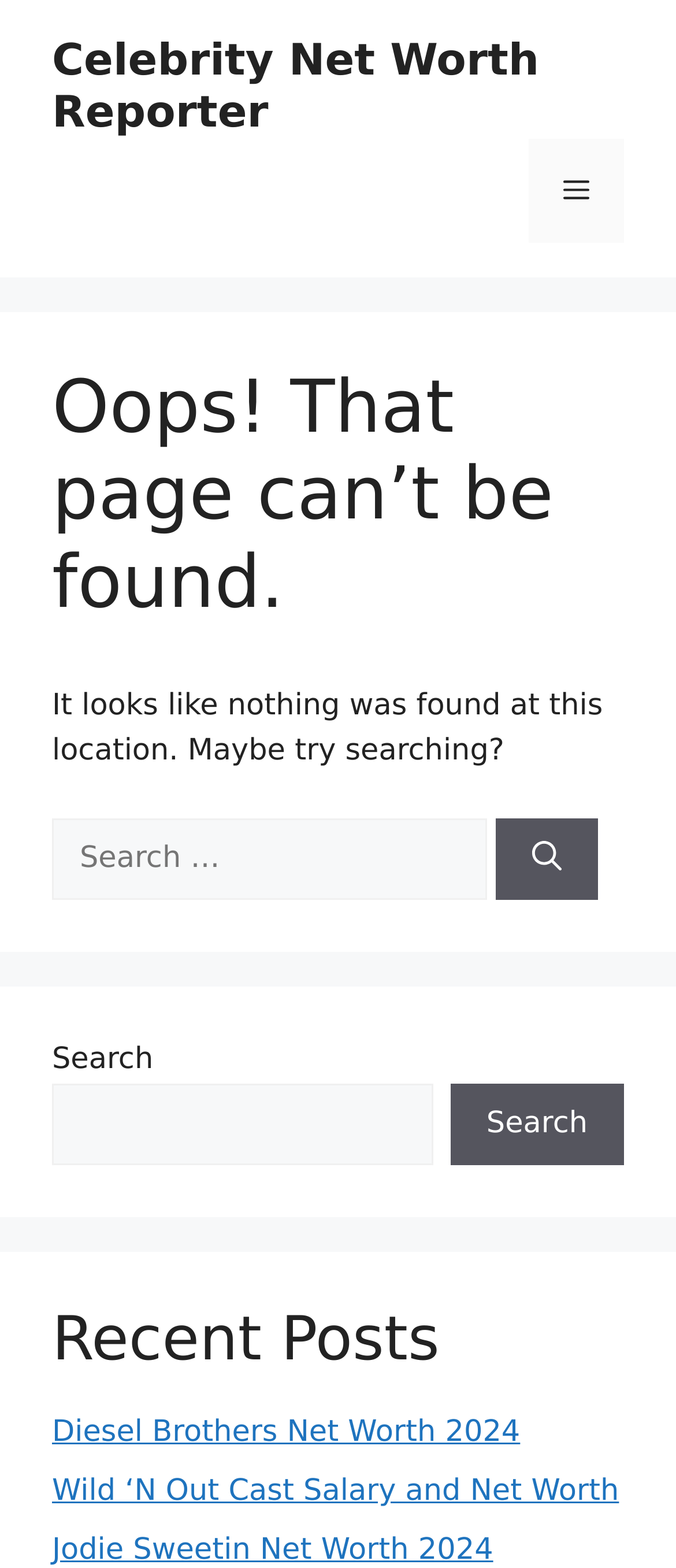Provide a brief response using a word or short phrase to this question:
What is the purpose of the search box?

To search for content